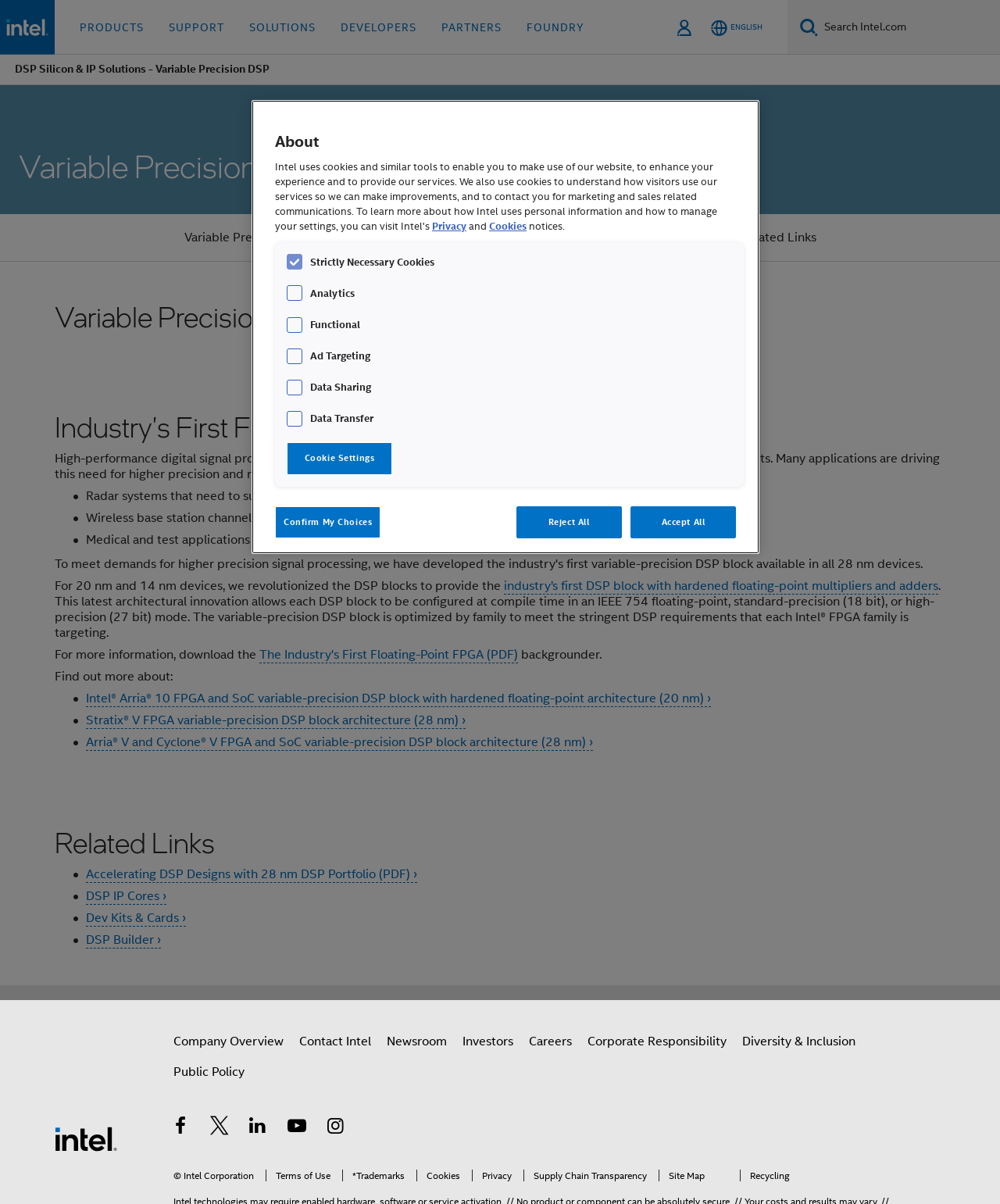Your task is to extract the text of the main heading from the webpage.

Variable Precision DSP